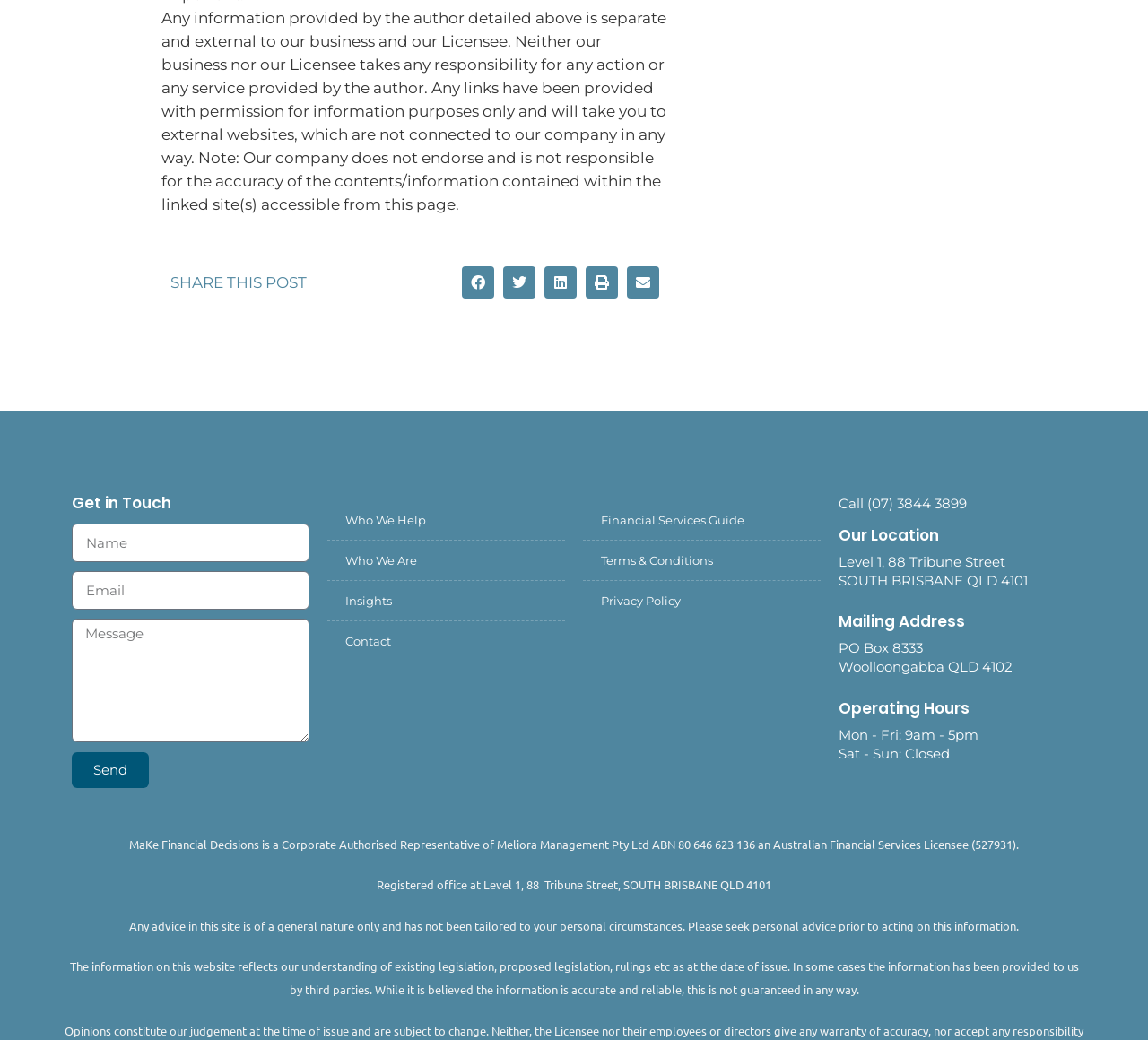Show the bounding box coordinates of the element that should be clicked to complete the task: "Enter your name".

[0.062, 0.503, 0.27, 0.54]